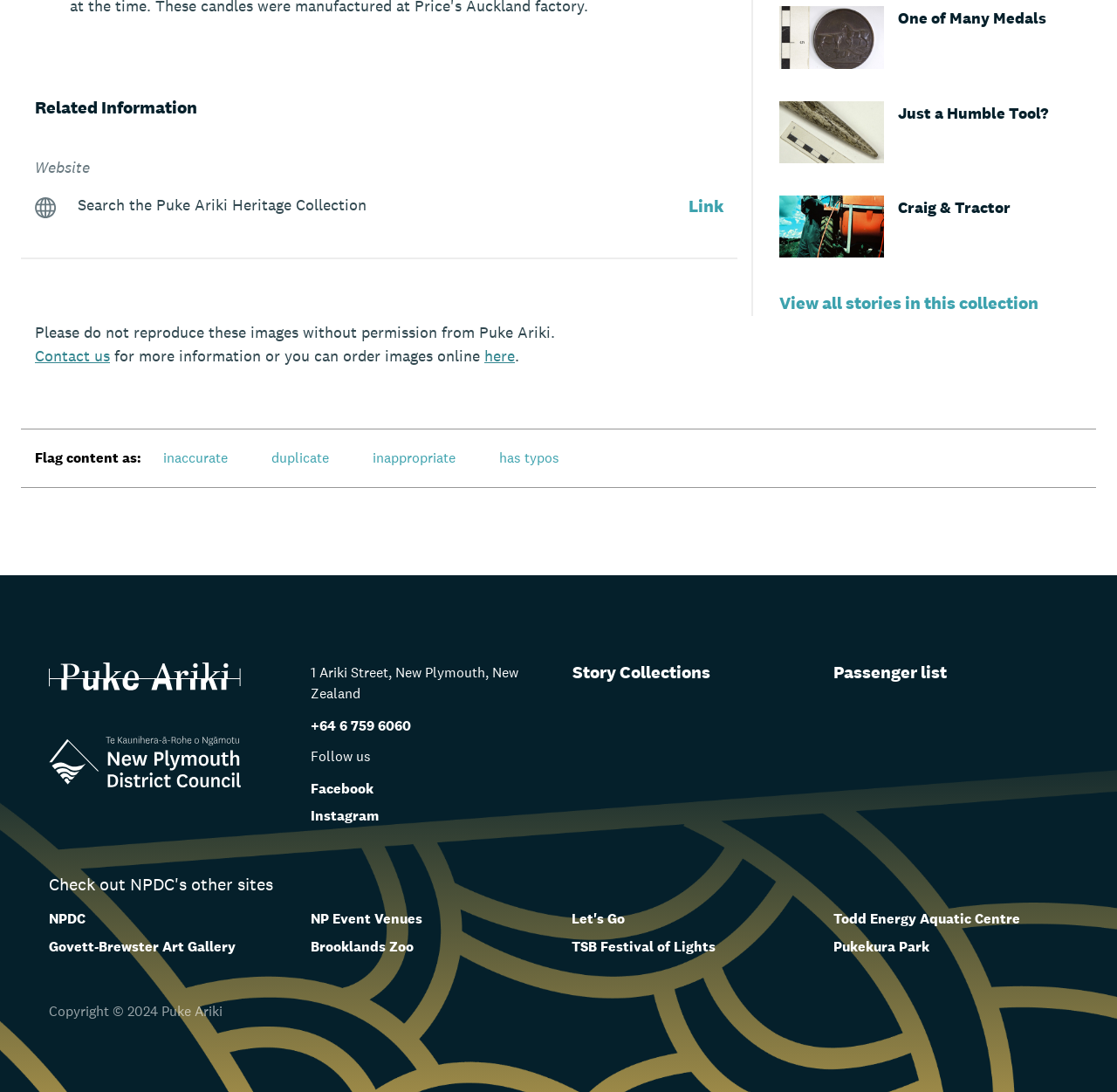What is the address of Puke Ariki?
Refer to the screenshot and answer in one word or phrase.

1 Ariki Street, New Plymouth, New Zealand